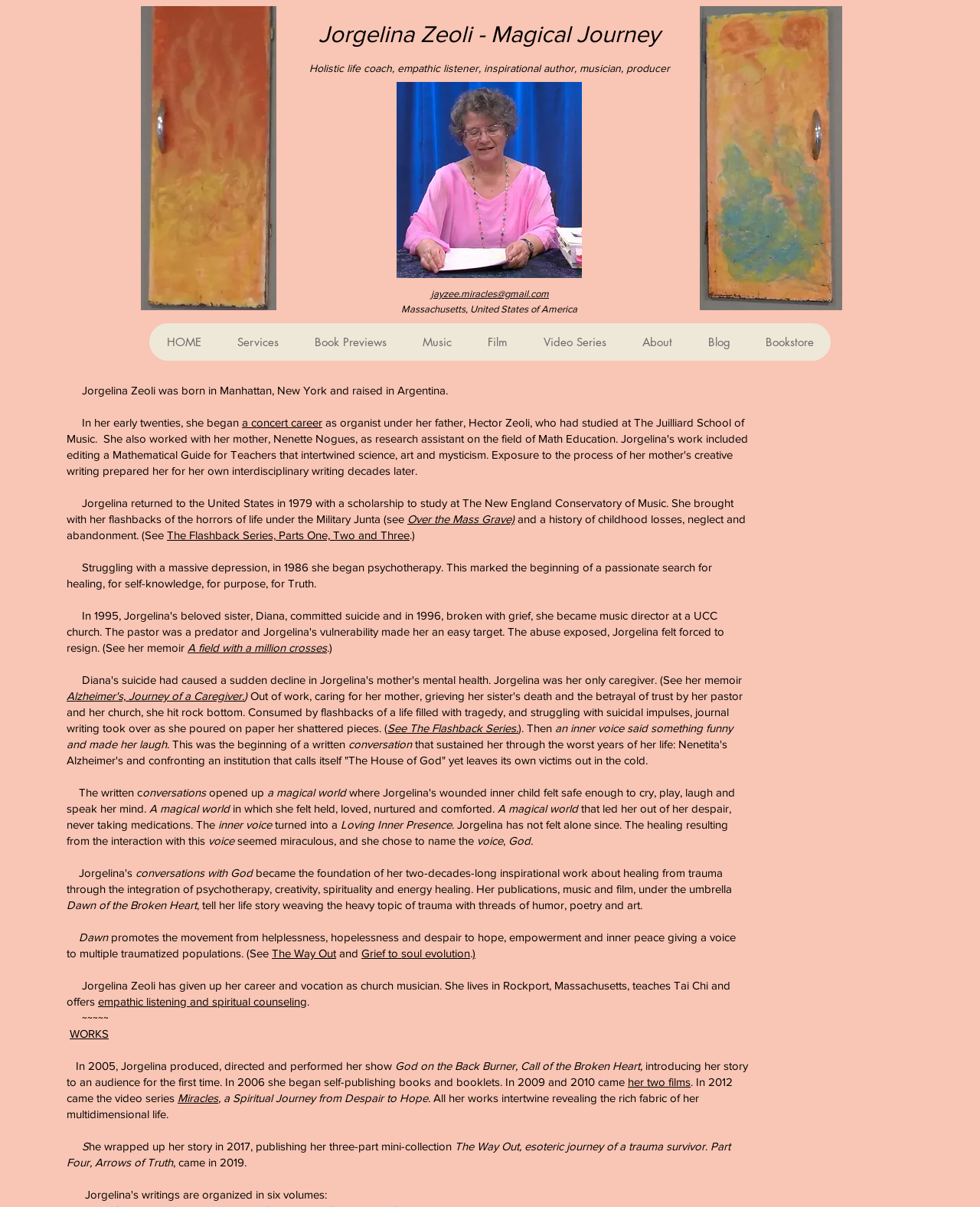Identify the bounding box coordinates of the clickable region to carry out the given instruction: "View Jorgelina Zeoli's email address".

[0.44, 0.239, 0.56, 0.248]